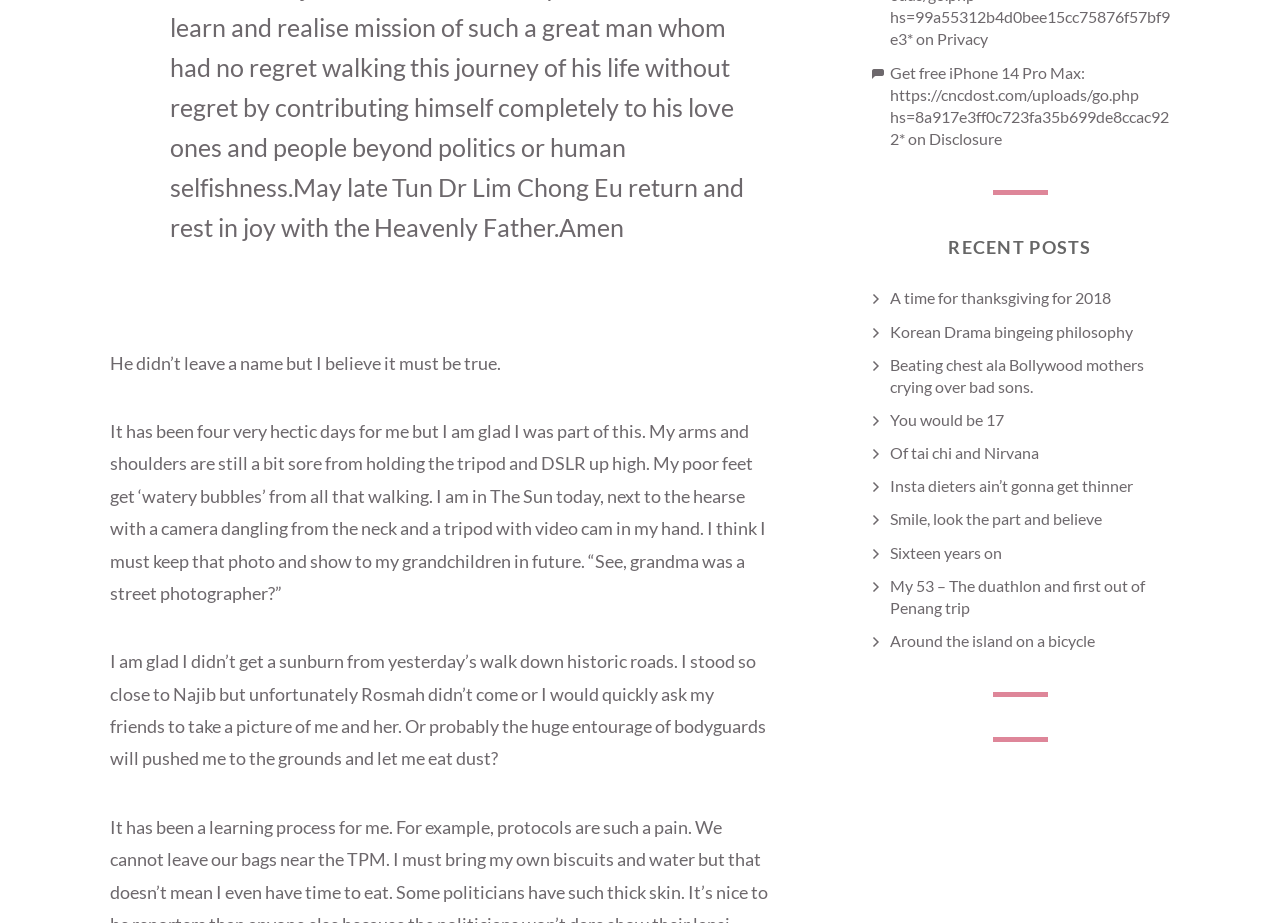What is the author's intention regarding a photo?
Please respond to the question with a detailed and informative answer.

The author mentions that they think they must keep a photo and show it to their grandchildren in the future, saying 'See, grandma was a street photographer?'.